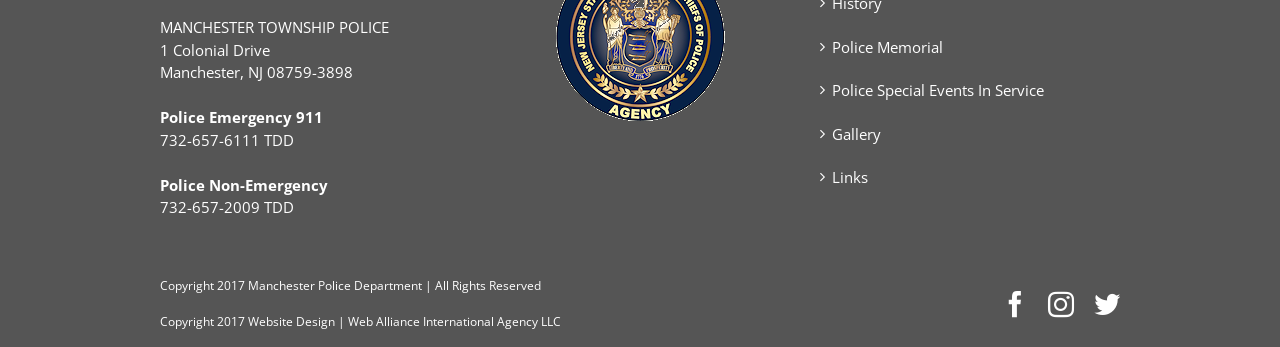Determine the bounding box coordinates of the clickable element necessary to fulfill the instruction: "Access Gallery". Provide the coordinates as four float numbers within the 0 to 1 range, i.e., [left, top, right, bottom].

[0.65, 0.354, 0.867, 0.418]